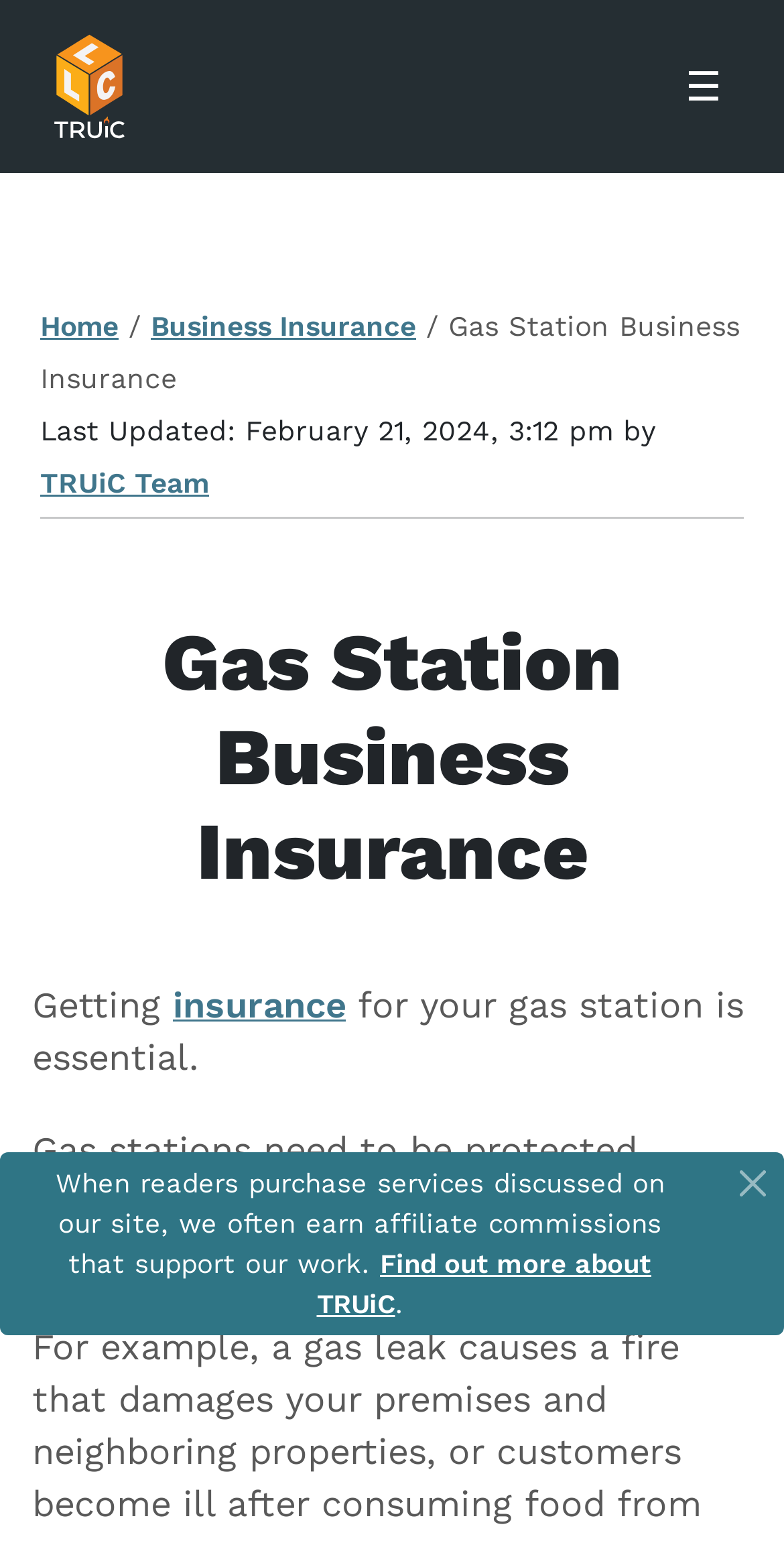Is there a way to close the alert message on the webpage?
Please give a detailed answer to the question using the information shown in the image.

The webpage contains an alert message with a button labeled 'Close'. This suggests that users can close the alert message by clicking on the Close button.